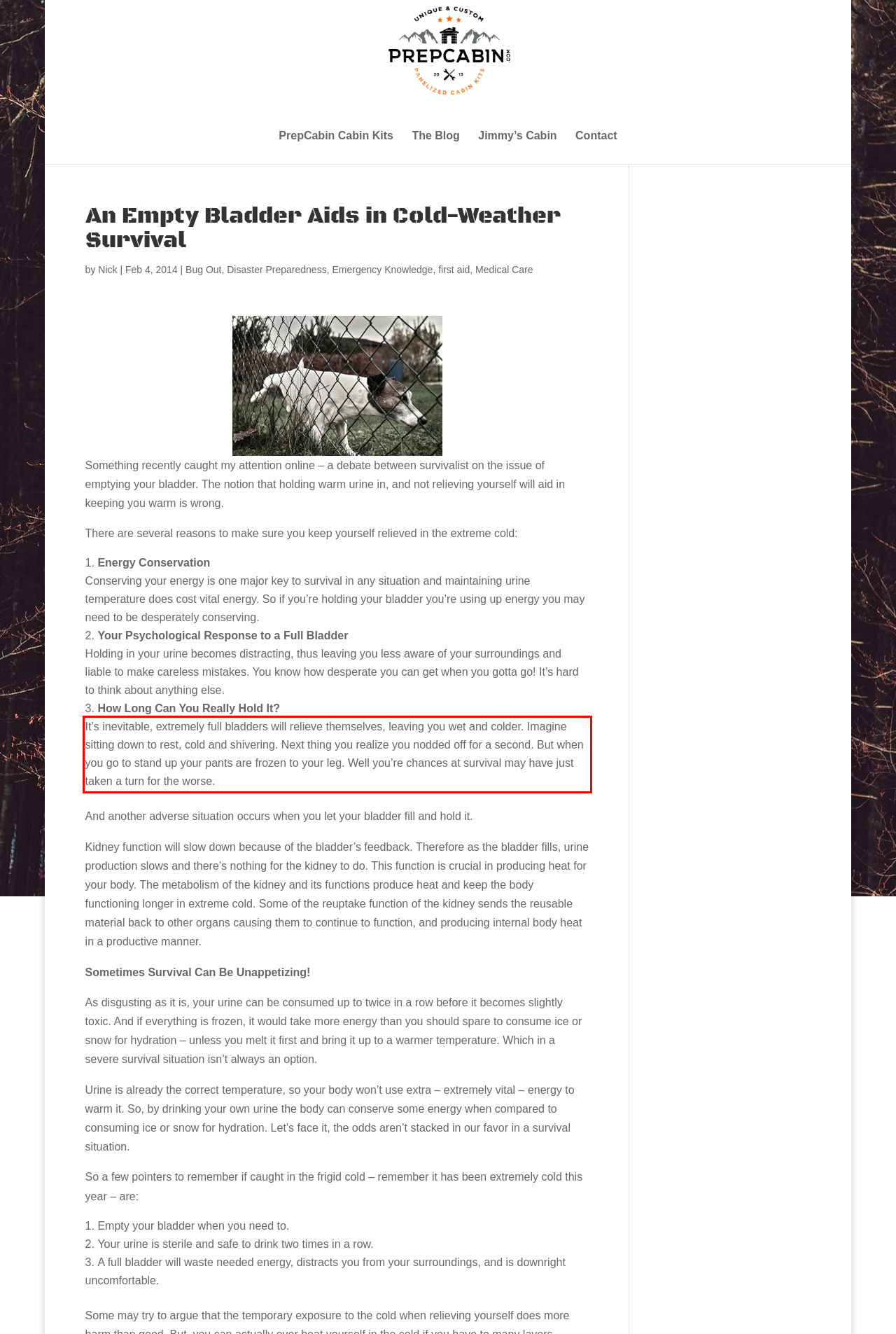You are looking at a screenshot of a webpage with a red rectangle bounding box. Use OCR to identify and extract the text content found inside this red bounding box.

It’s inevitable, extremely full bladders will relieve themselves, leaving you wet and colder. Imagine sitting down to rest, cold and shivering. Next thing you realize you nodded off for a second. But when you go to stand up your pants are frozen to your leg. Well you’re chances at survival may have just taken a turn for the worse.